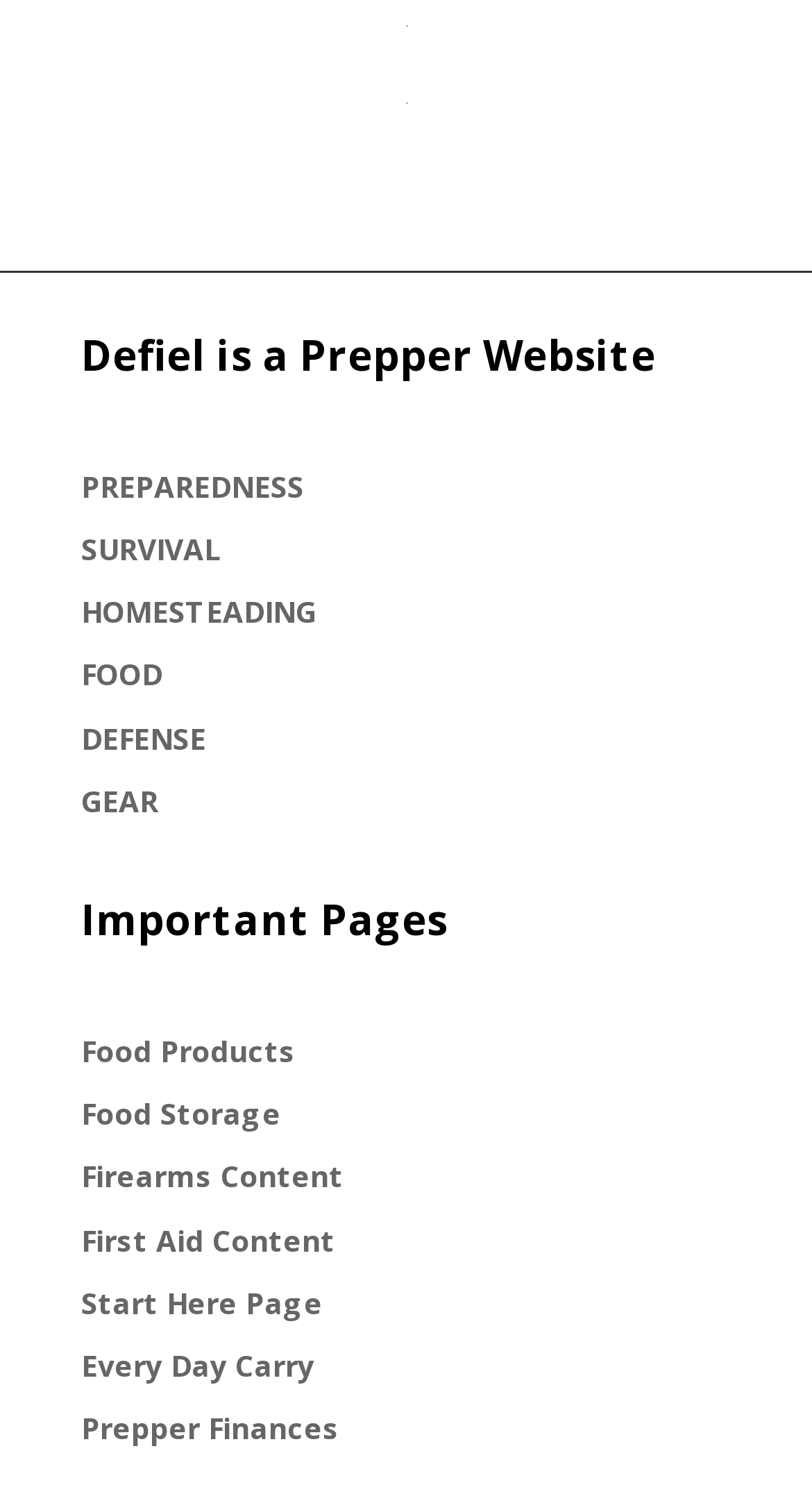Using the provided element description: "SURVIVAL", identify the bounding box coordinates. The coordinates should be four floats between 0 and 1 in the order [left, top, right, bottom].

[0.1, 0.356, 0.272, 0.383]